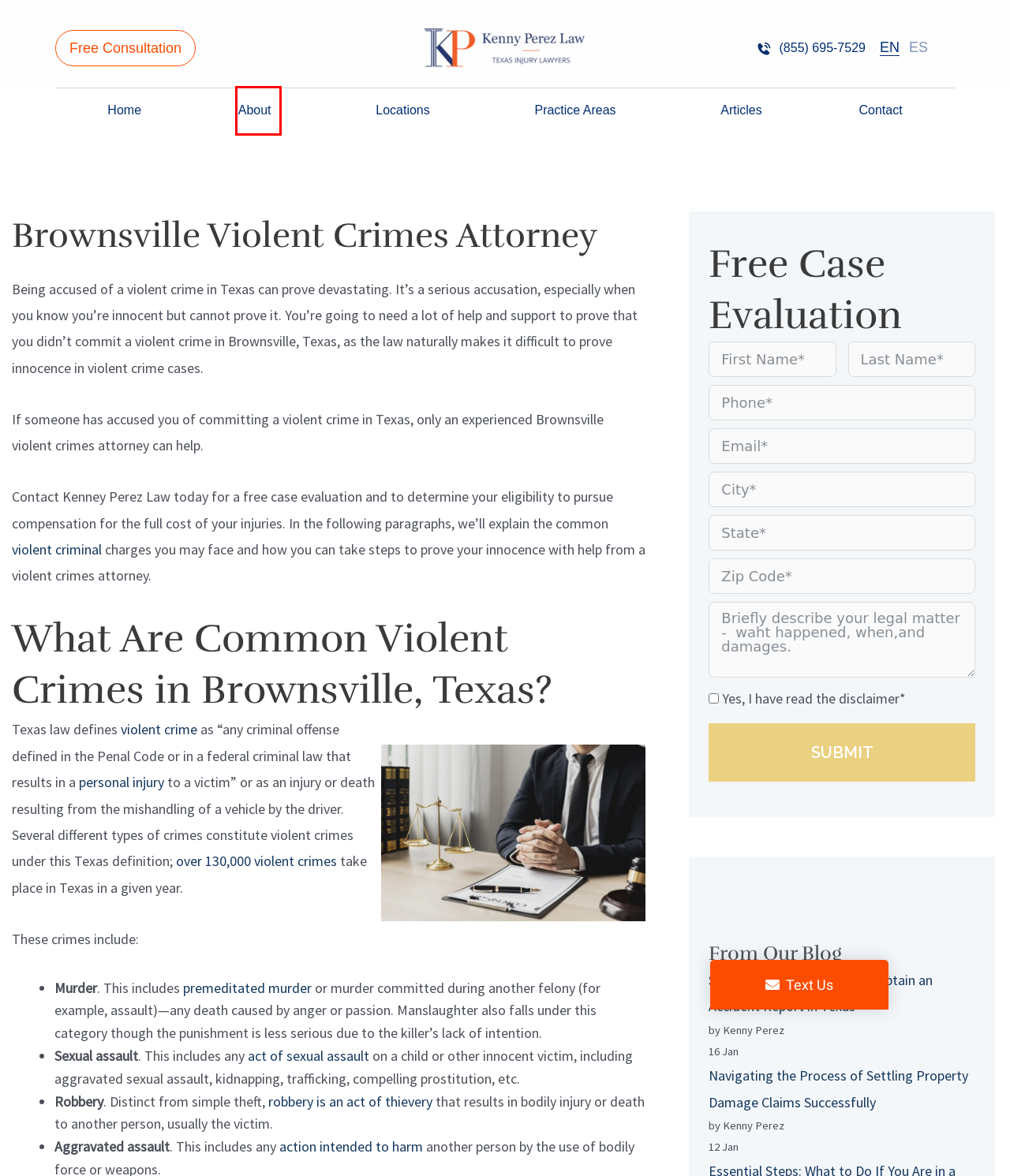You are provided with a screenshot of a webpage containing a red rectangle bounding box. Identify the webpage description that best matches the new webpage after the element in the bounding box is clicked. Here are the potential descriptions:
A. How to Obtain an Accident Report - Kenny Perez Law
B. PENAL CODE  CHAPTER 29. ROBBERY
C. About Kenny Perez | Kenny Perez Law
D. CODE OF CRIMINAL PROCEDURE  CHAPTER 59. FORFEITURE OF CONTRABAND
E. Settling Property Damage Claims Successfully - Kenny Perez Law
F. Abogado de delitos violentos en Brownsville | Kenny Perez Law
G. Practice Areas - Kenny Perez Law
H. Brownsville Criminal Defense Attorney - Kenny Perez Law

C